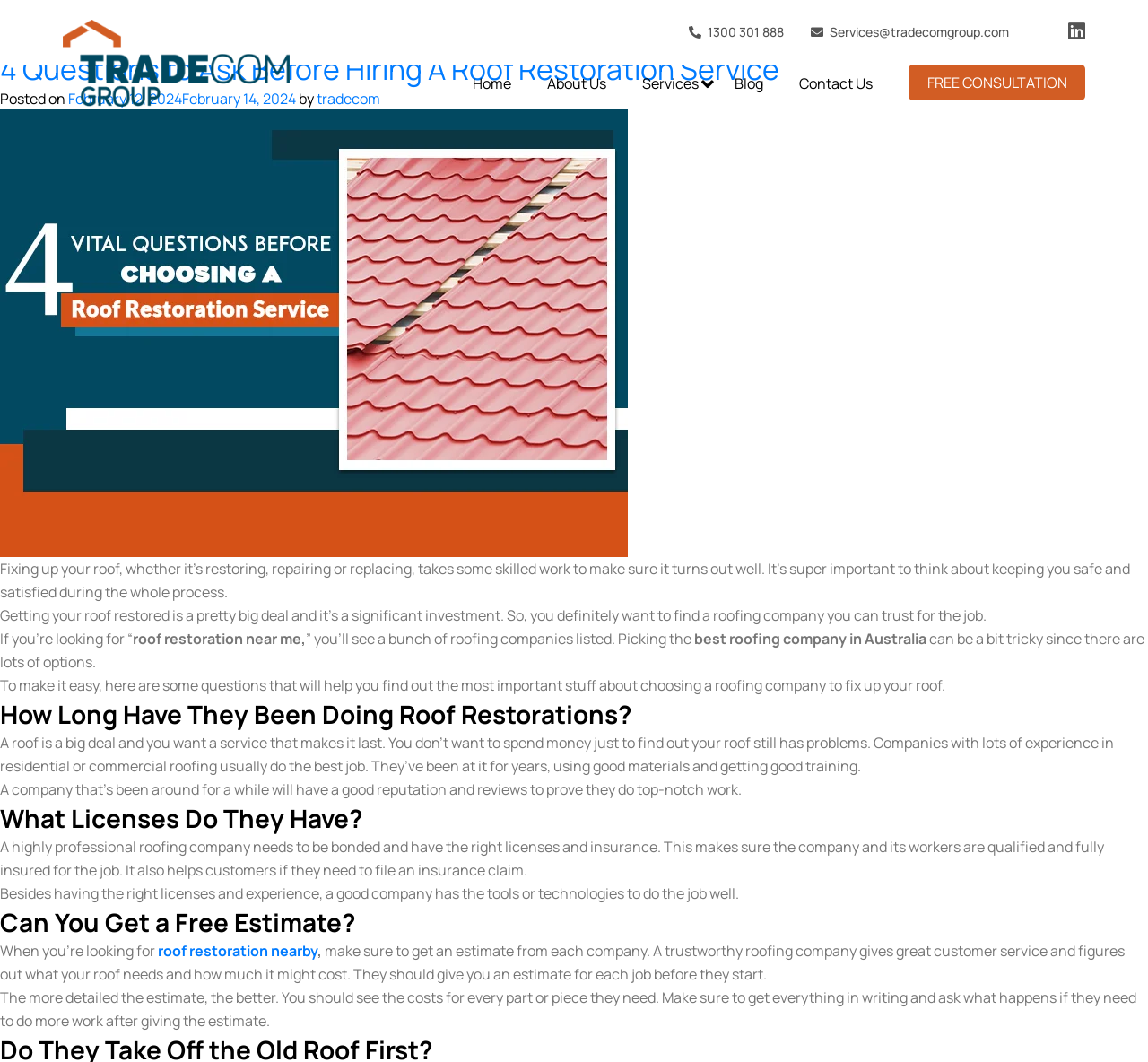Create a detailed summary of all the visual and textual information on the webpage.

This webpage is about TradeCom, a commercial construction company that provides quality building maintenance, roof inspection, and repair services in Australia. At the top of the page, there is a header section with the company's logo, a phone number, and an email address. Below the header, there is a navigation menu with links to different sections of the website, including "Home", "About Us", "Services", "Blog", "Contact Us", and "FREE CONSULTATION".

The main content of the page is an article titled "4 Questions to Ask Before Hiring A Roof Restoration Service". The article is divided into sections, each with a heading and a block of text. The first section introduces the importance of finding a trustworthy roofing company for roof restoration. The subsequent sections pose four questions to ask before hiring a roofing company, including "How Long Have They Been Doing Roof Restorations?", "What Licenses Do They Have?", "Can You Get a Free Estimate?", and "What Kind of Warranty Do They Offer?".

Throughout the article, there are links to related topics, such as "roof restoration near me" and "best roofing company in Australia". The text is informative and provides guidance on what to look for when selecting a roofing company. The tone is professional and helpful, with the aim of educating readers on how to make an informed decision when hiring a roofing company.